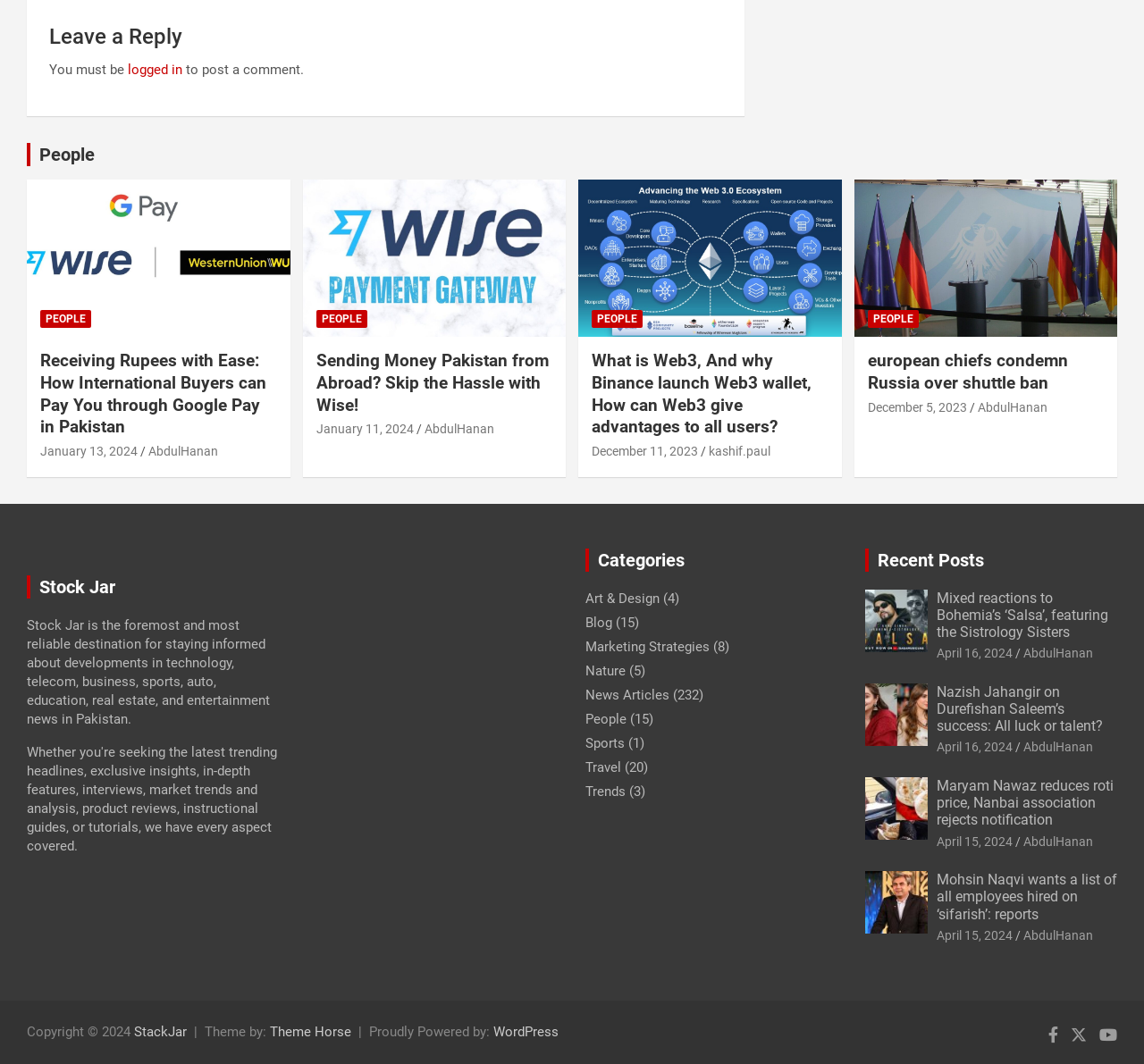Locate the bounding box of the user interface element based on this description: "WordPress".

[0.431, 0.962, 0.488, 0.978]